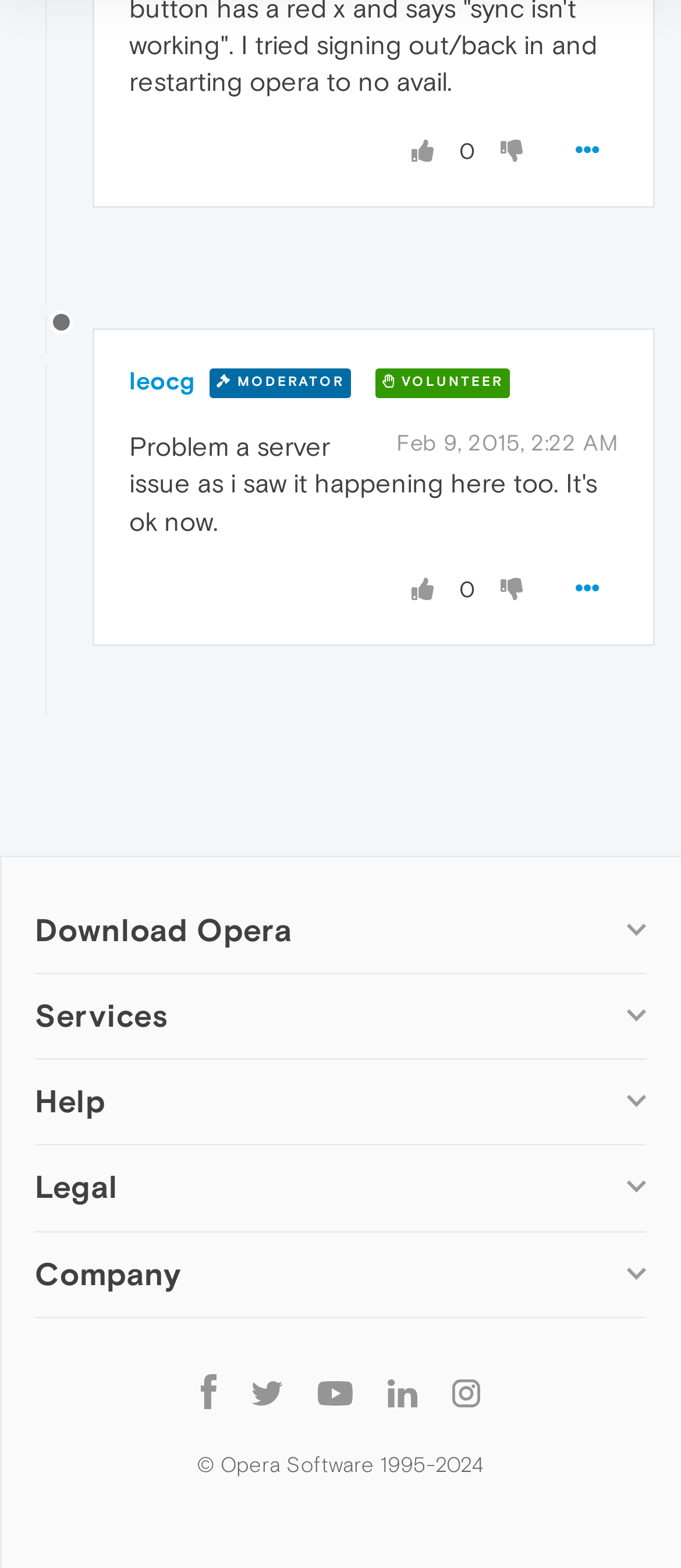By analyzing the image, answer the following question with a detailed response: What is the year of Opera Software's copyright?

The year of Opera Software's copyright is from 1995 to 2024, as indicated by the StaticText '© Opera Software 1995-' and '2024'.